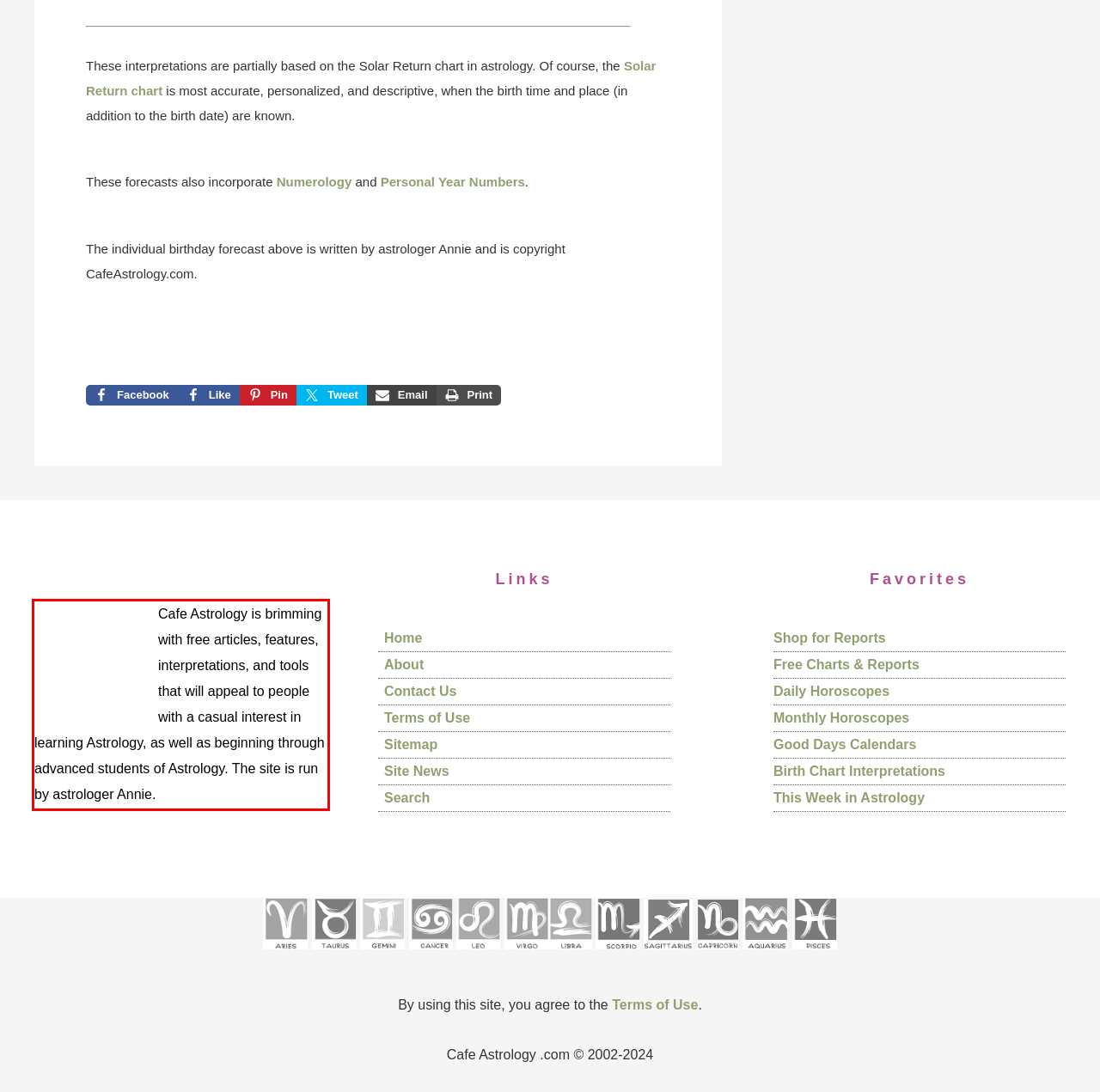Given a screenshot of a webpage with a red bounding box, extract the text content from the UI element inside the red bounding box.

Cafe Astrology is brimming with free articles, features, interpretations, and tools that will appeal to people with a casual interest in learning Astrology, as well as beginning through advanced students of Astrology. The site is run by astrologer Annie.